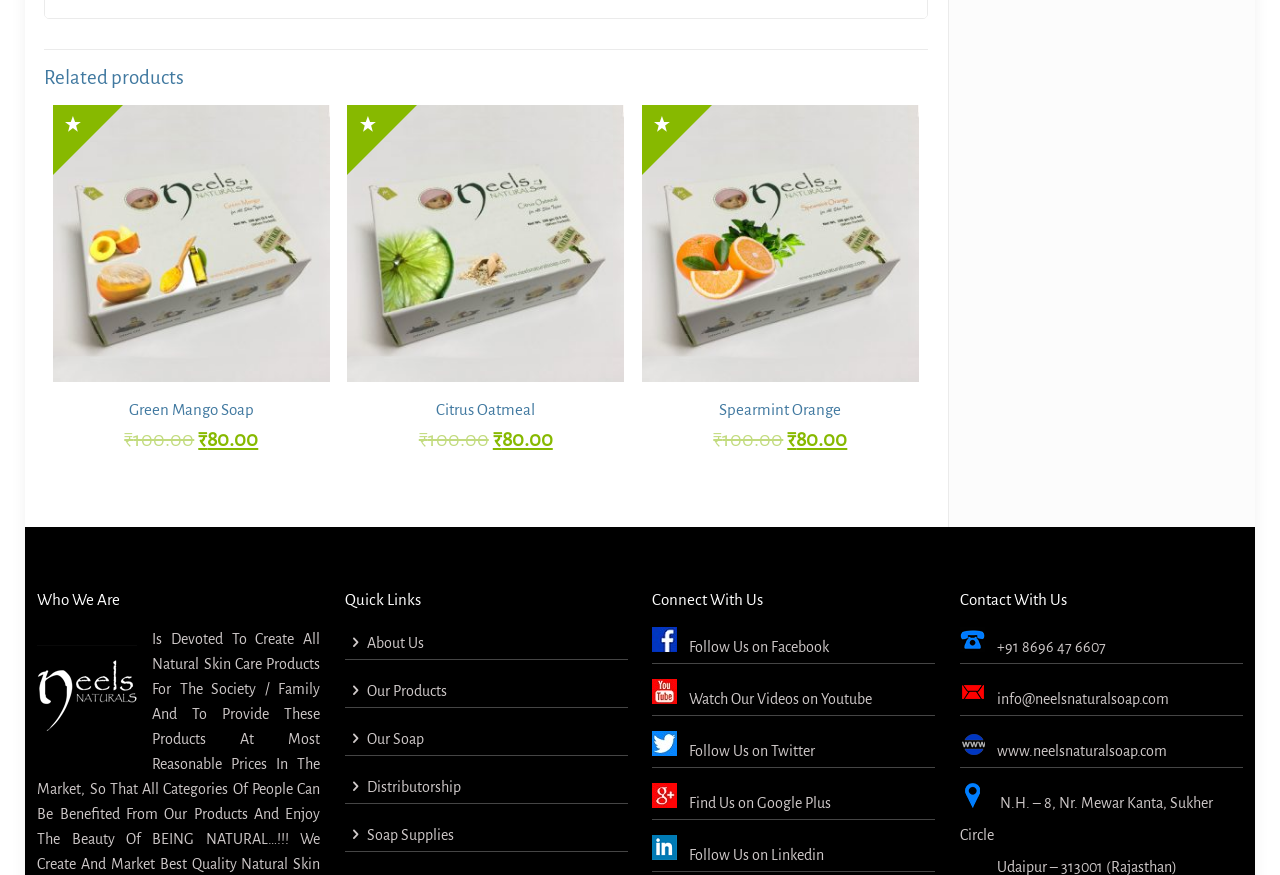Answer the question below with a single word or a brief phrase: 
What is the website of Neel's Natural Soap?

www.neelsnaturalsoap.com